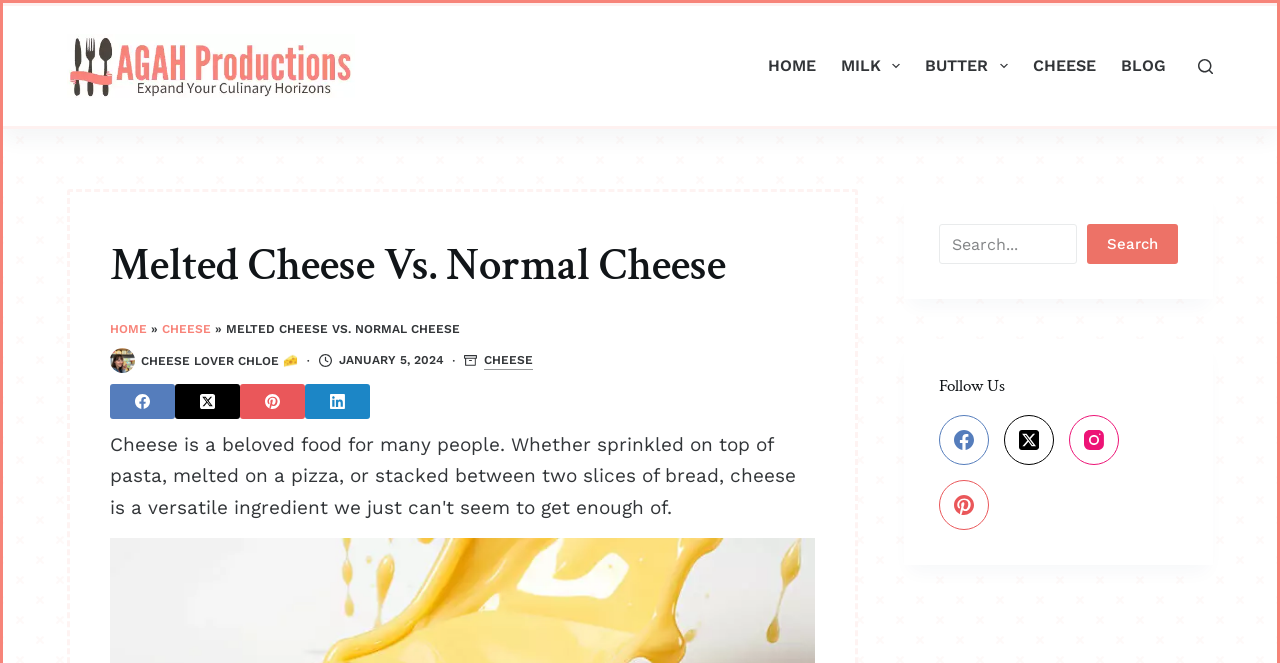Give a detailed account of the webpage.

The webpage is about comparing melted cheese and regular cheese, focusing on their textures and uses. At the top left, there is a logo image and a "Skip to content" link. Next to the logo, there is a horizontal navigation menu with several menu items, including "HOME", "MILK", "BUTTER", "CHEESE", and "BLOG". Each menu item has an associated image.

Below the navigation menu, there is a search button at the top right corner. The main content area is divided into two sections. The left section has a header with the title "Melted Cheese Vs. Normal Cheese" and a breadcrumbs navigation with links to "HOME" and "CHEESE". There is also a link to "Cheese Lover Chloe" with an associated image.

The right section has a search bar with a "Search" button. Below the search bar, there are social media links to "Facebook", "X (Twitter)", "Pinterest", and "LinkedIn". Further down, there is a heading "Follow Us" with links to "Facebook", "X (Twitter)", "Instagram", and "Pinterest".

Throughout the page, there are several images, including the logo, menu item icons, and social media icons. The overall layout is organized, with clear headings and concise text.